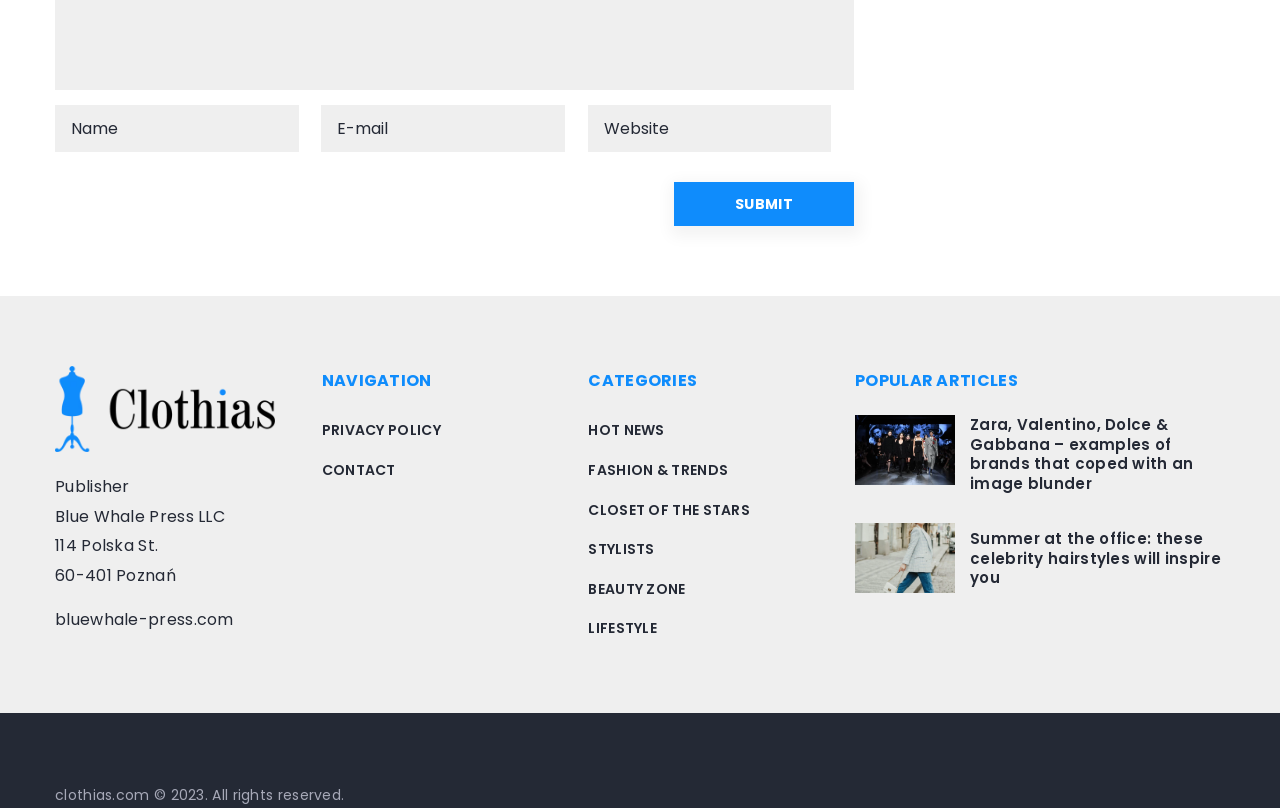Give a one-word or one-phrase response to the question: 
What is the publisher of this website?

Blue Whale Press LLC